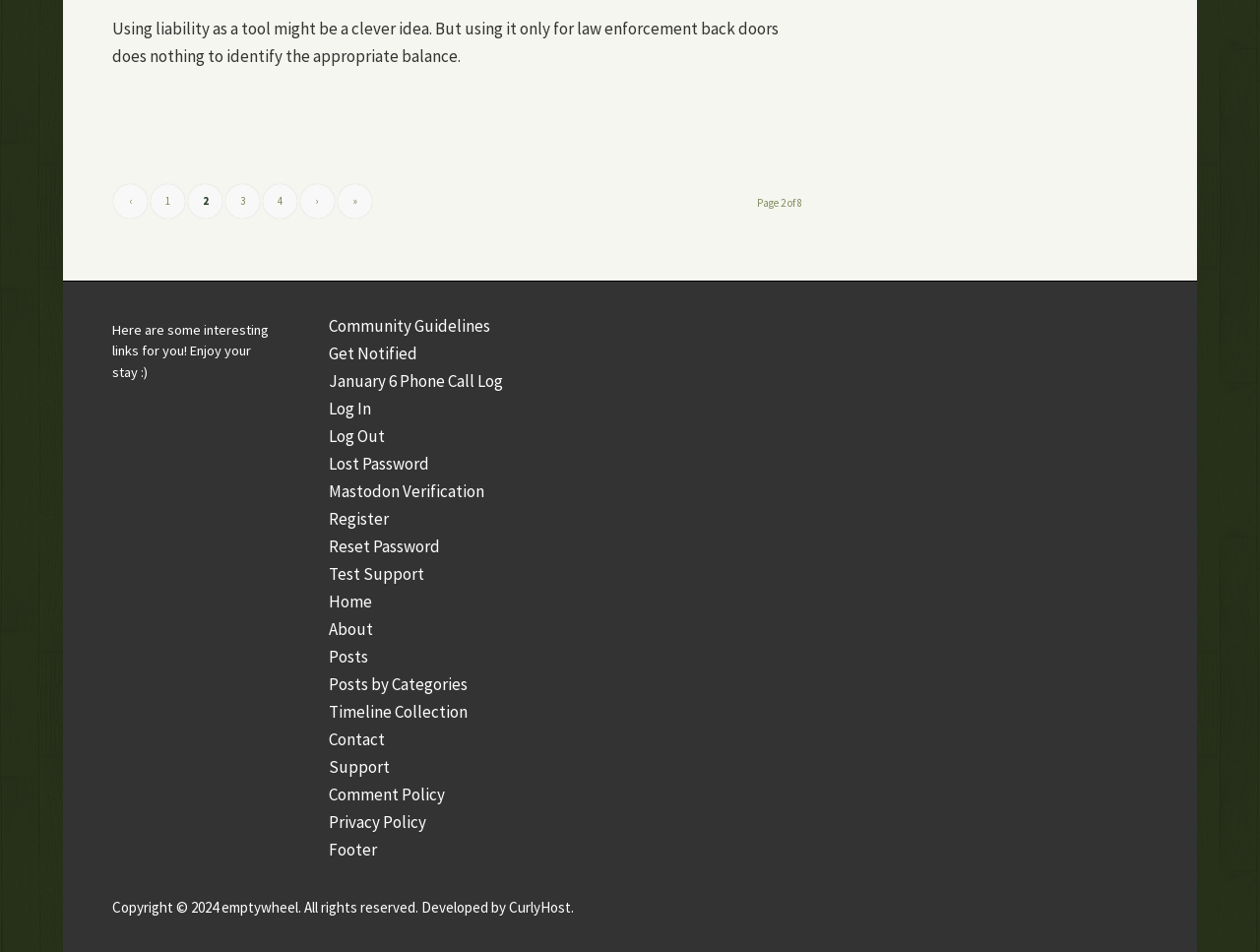Please reply with a single word or brief phrase to the question: 
What is the current page number?

2